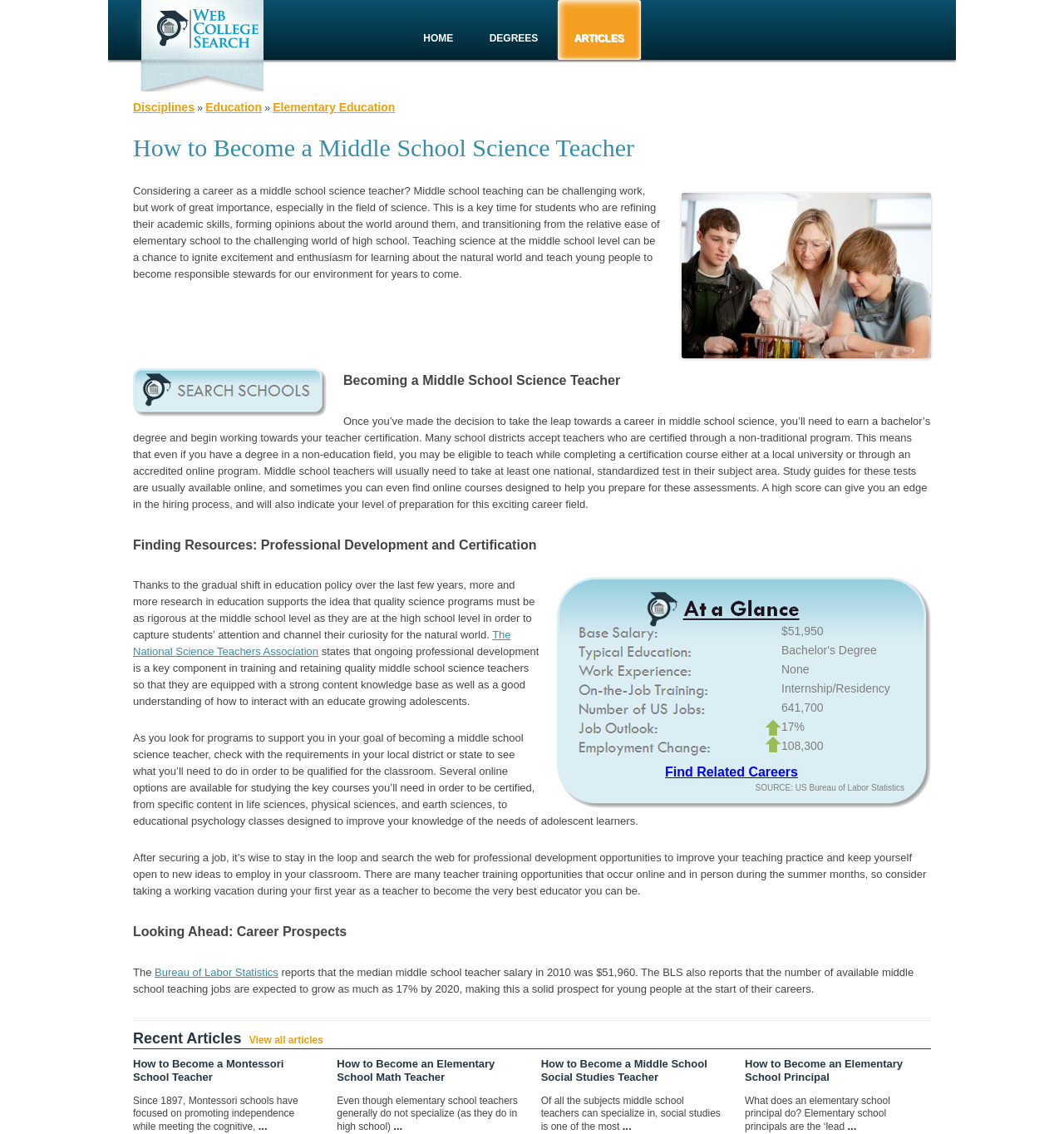Could you highlight the region that needs to be clicked to execute the instruction: "Click on 'HOME'"?

[0.382, 0.018, 0.442, 0.05]